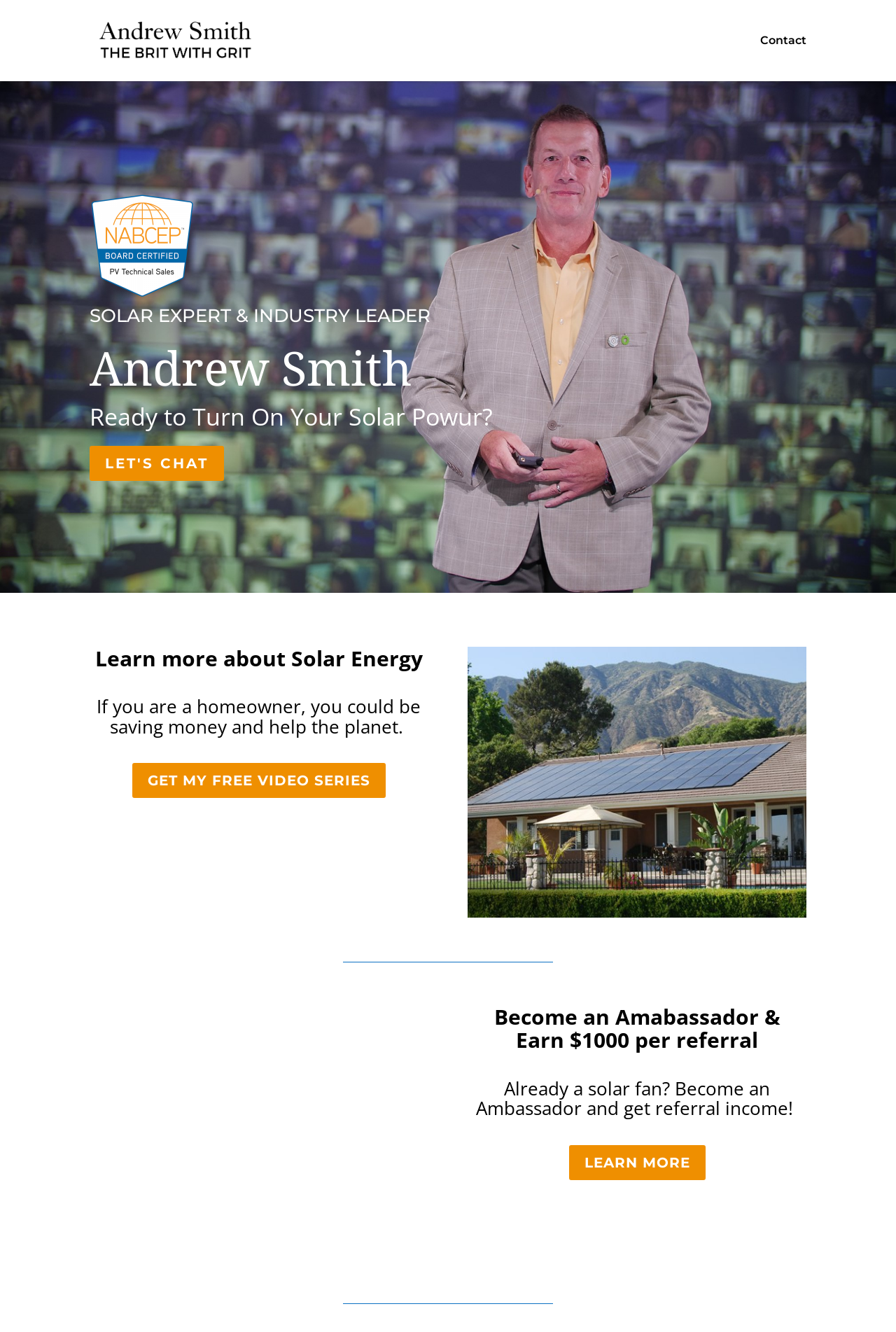Using the given element description, provide the bounding box coordinates (top-left x, top-left y, bottom-right x, bottom-right y) for the corresponding UI element in the screenshot: LET'S CHAT

[0.1, 0.335, 0.25, 0.361]